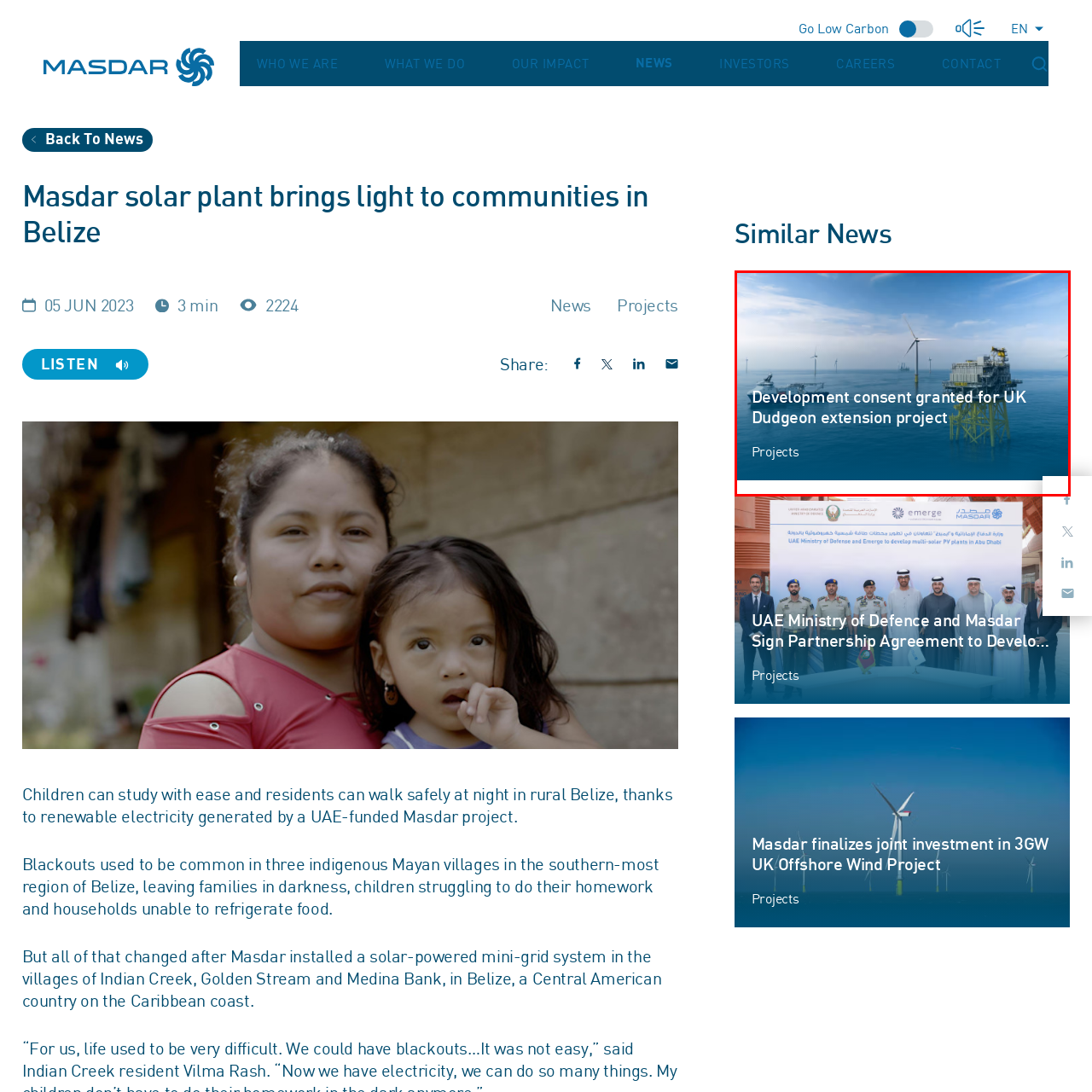Please look at the image highlighted by the red bounding box and provide a single word or phrase as an answer to this question:
What is the purpose of the structure in the foreground?

related to the wind farm